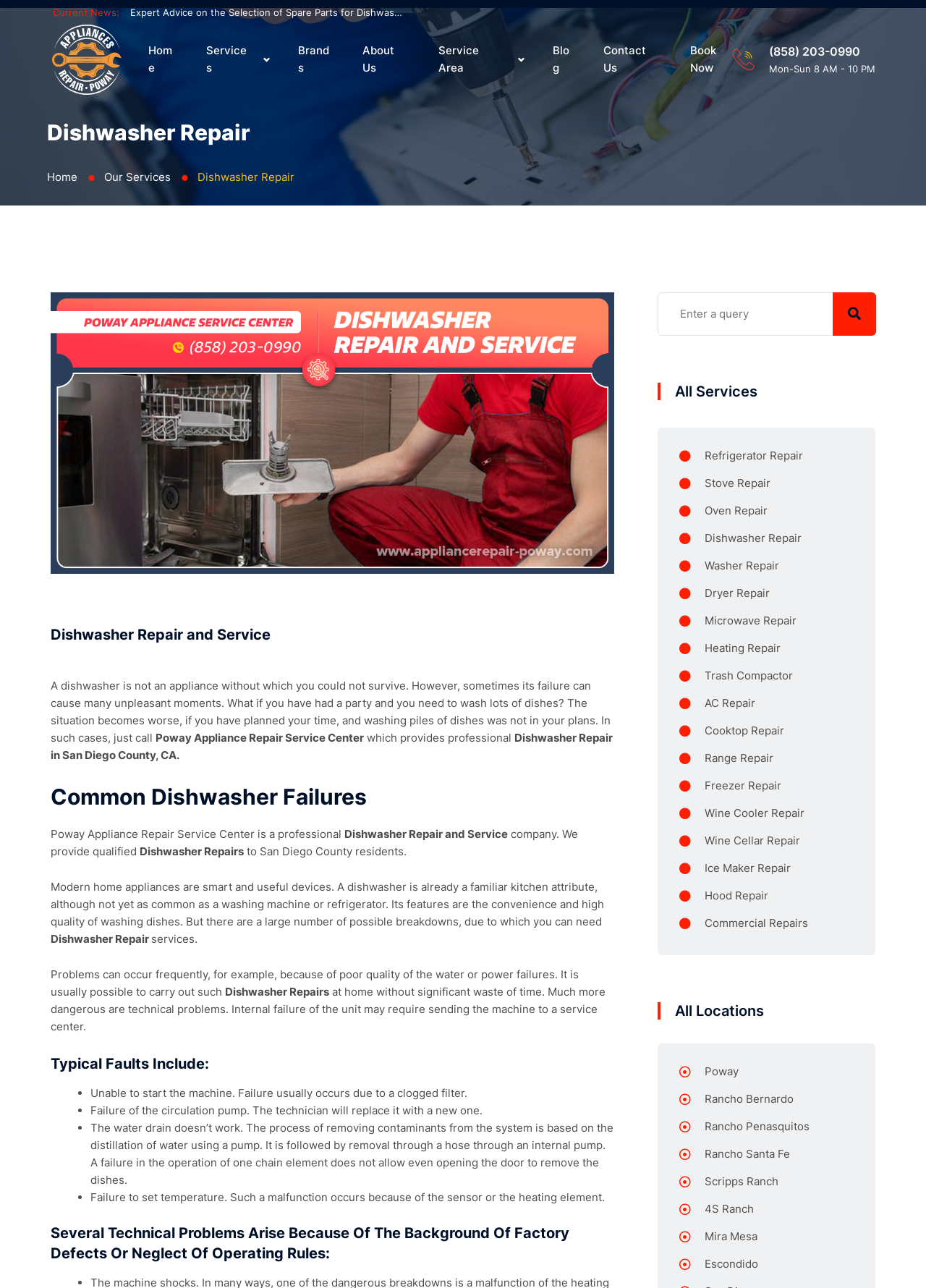Please identify the bounding box coordinates of the element that needs to be clicked to execute the following command: "Call the phone number". Provide the bounding box using four float numbers between 0 and 1, formatted as [left, top, right, bottom].

[0.83, 0.034, 0.929, 0.046]